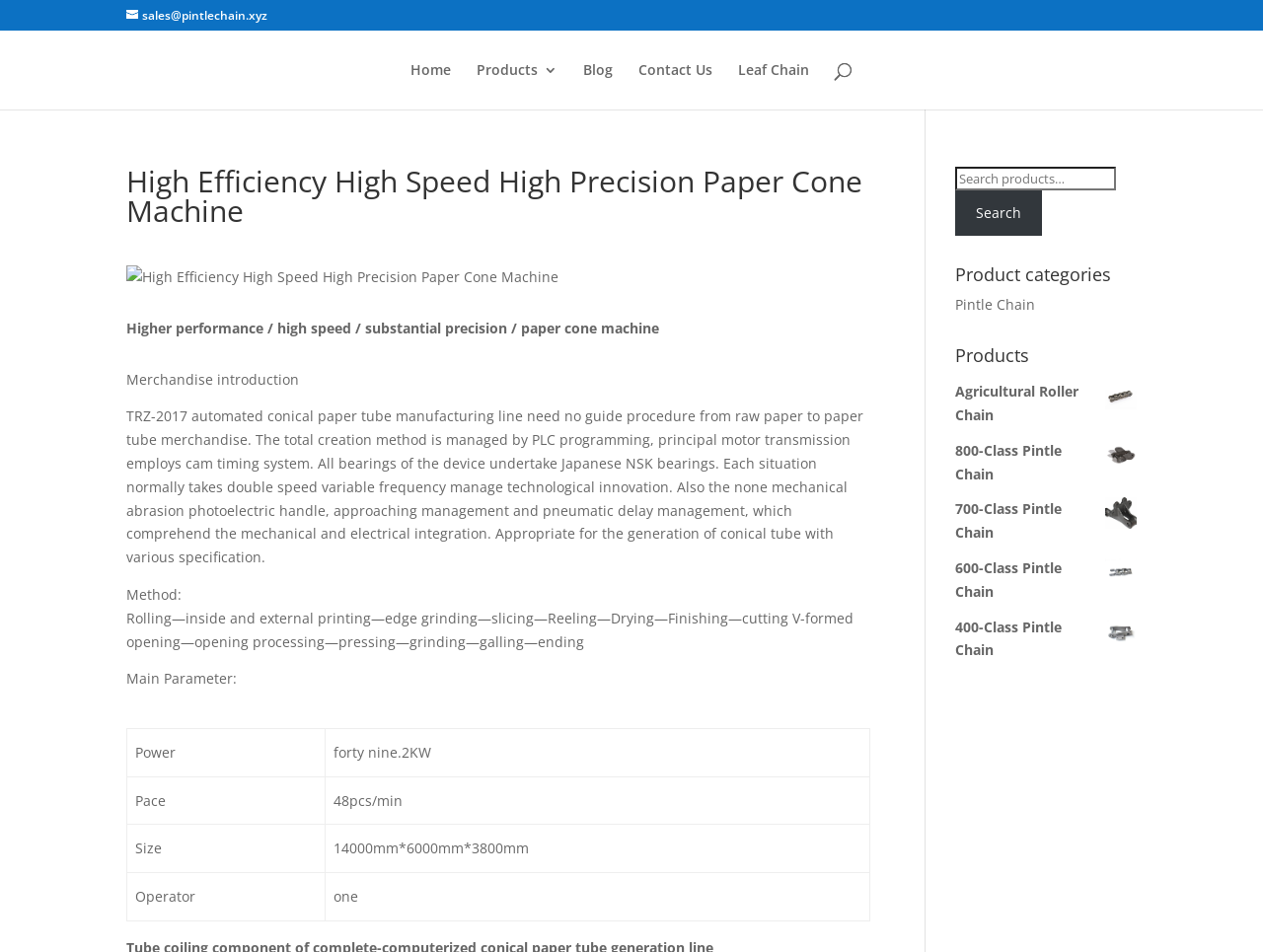How many operators are required to operate the machine?
From the screenshot, supply a one-word or short-phrase answer.

one